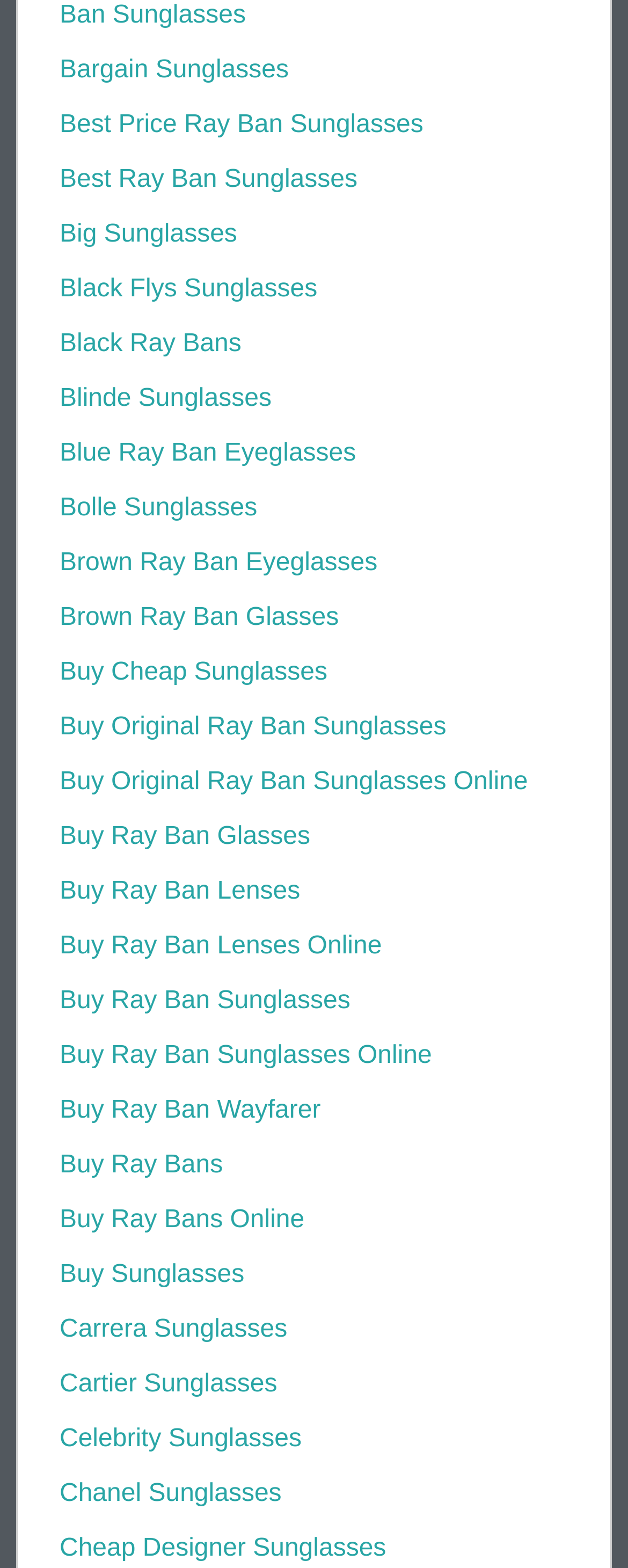Pinpoint the bounding box coordinates of the clickable element to carry out the following instruction: "View Brown Ray Ban Eyeglasses."

[0.095, 0.35, 0.601, 0.368]